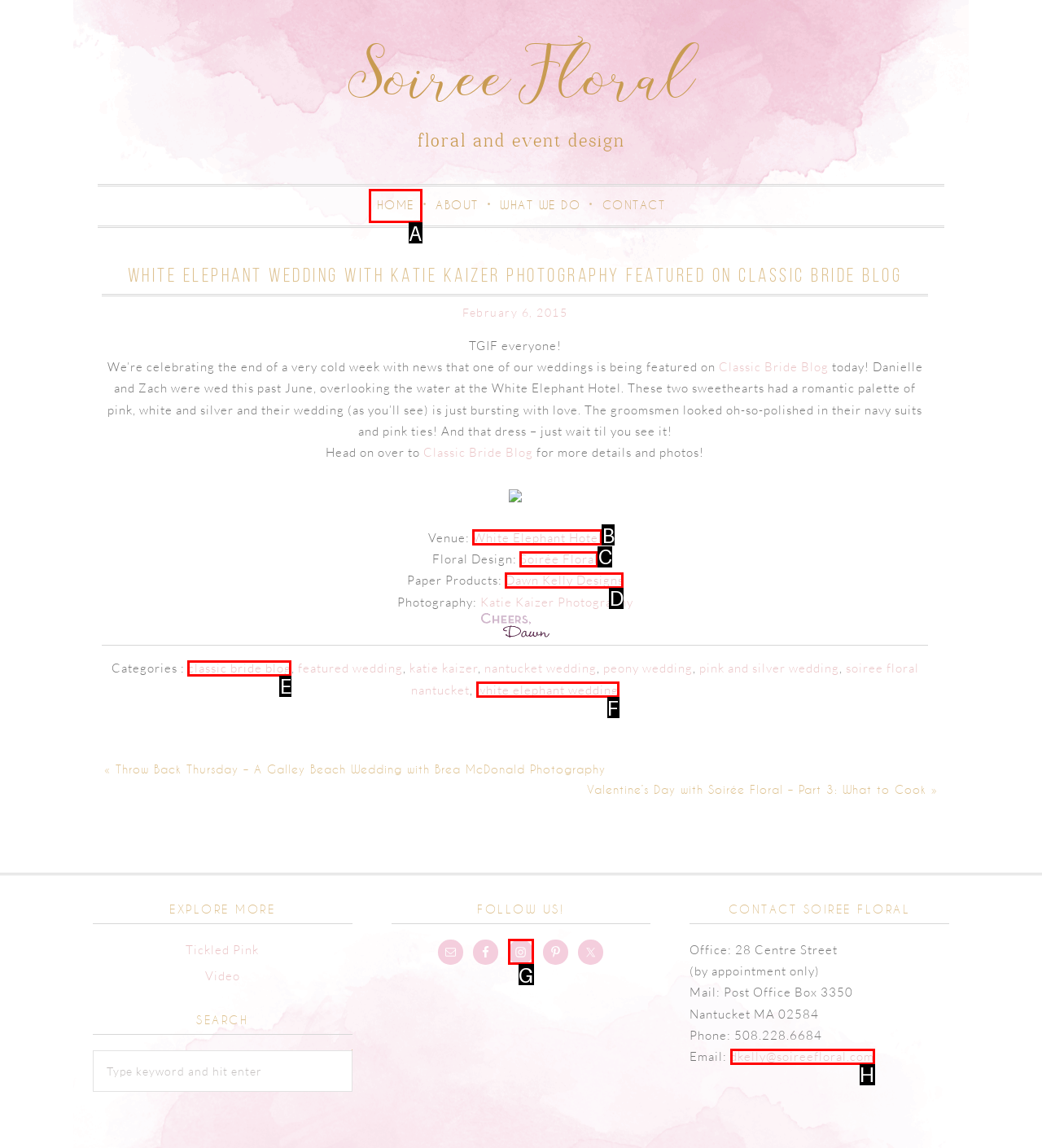Which lettered option should I select to achieve the task: Contact the artist according to the highlighted elements in the screenshot?

None